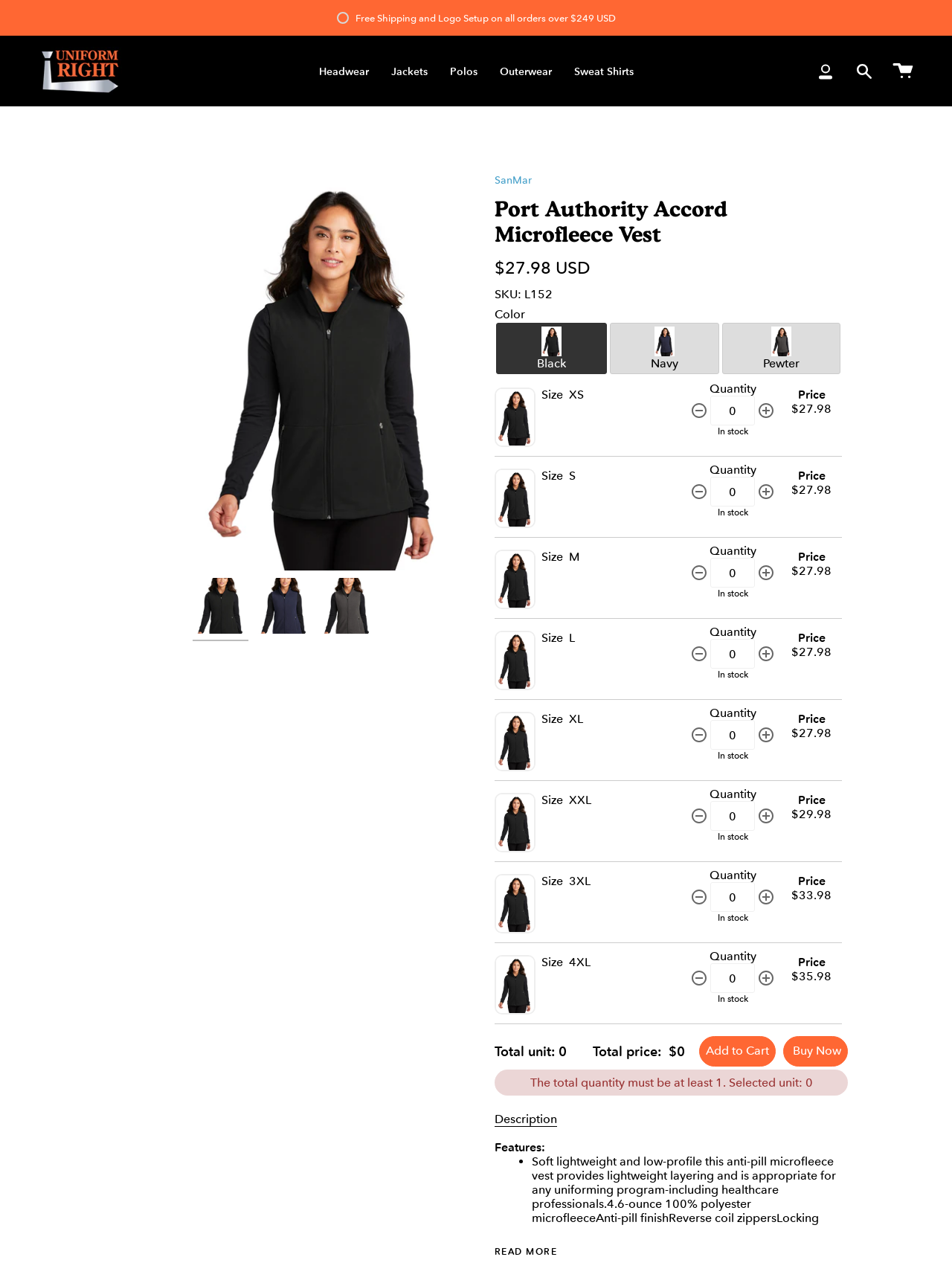What are the available colors for the vest?
Based on the image, please offer an in-depth response to the question.

I determined the answer by looking at the color options displayed on the webpage, which are Black, Navy, and Pewter, each with a corresponding image and text.